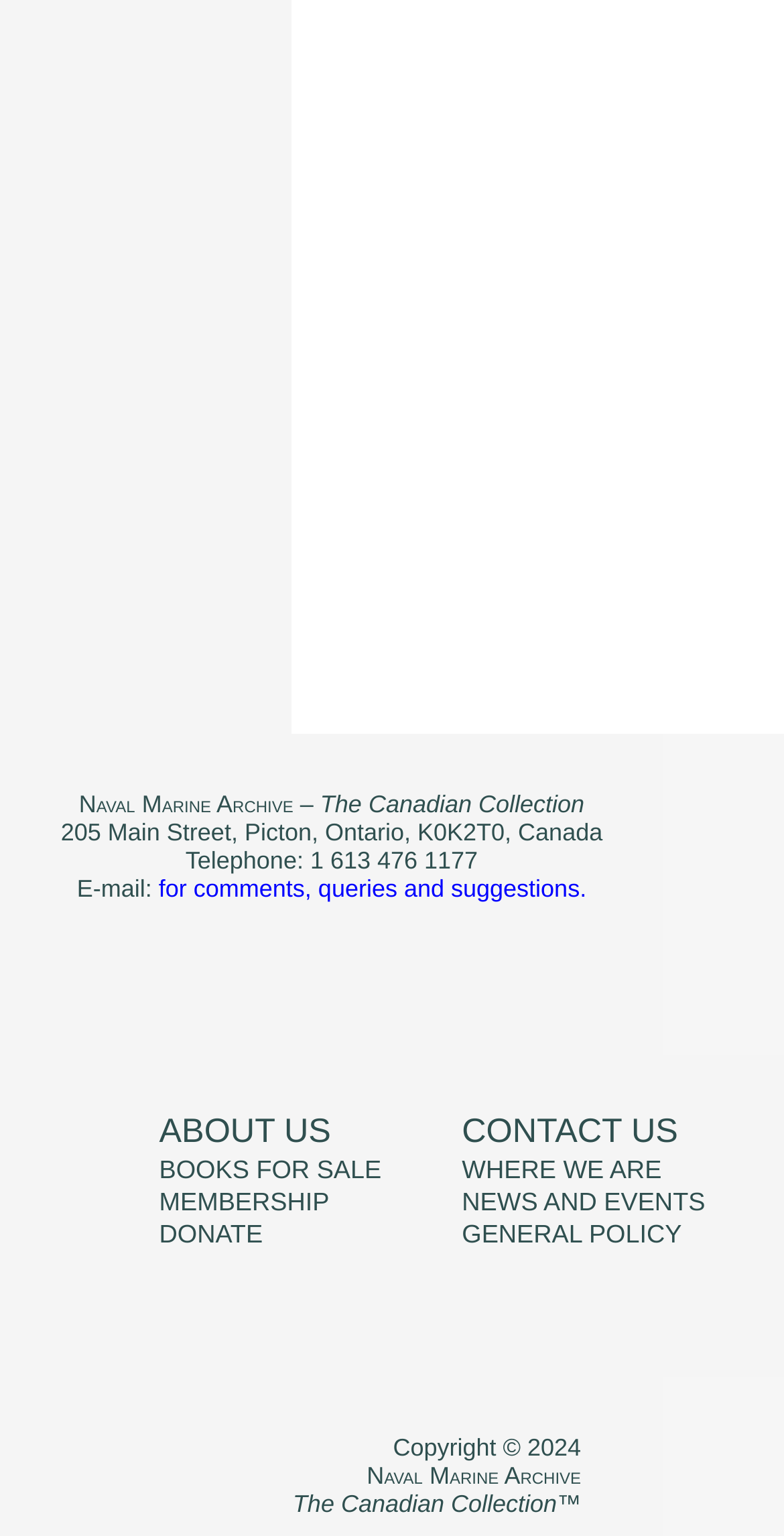What is the address of the collection?
Using the visual information from the image, give a one-word or short-phrase answer.

205 Main Street, Picton, Ontario, K0K2T0, Canada